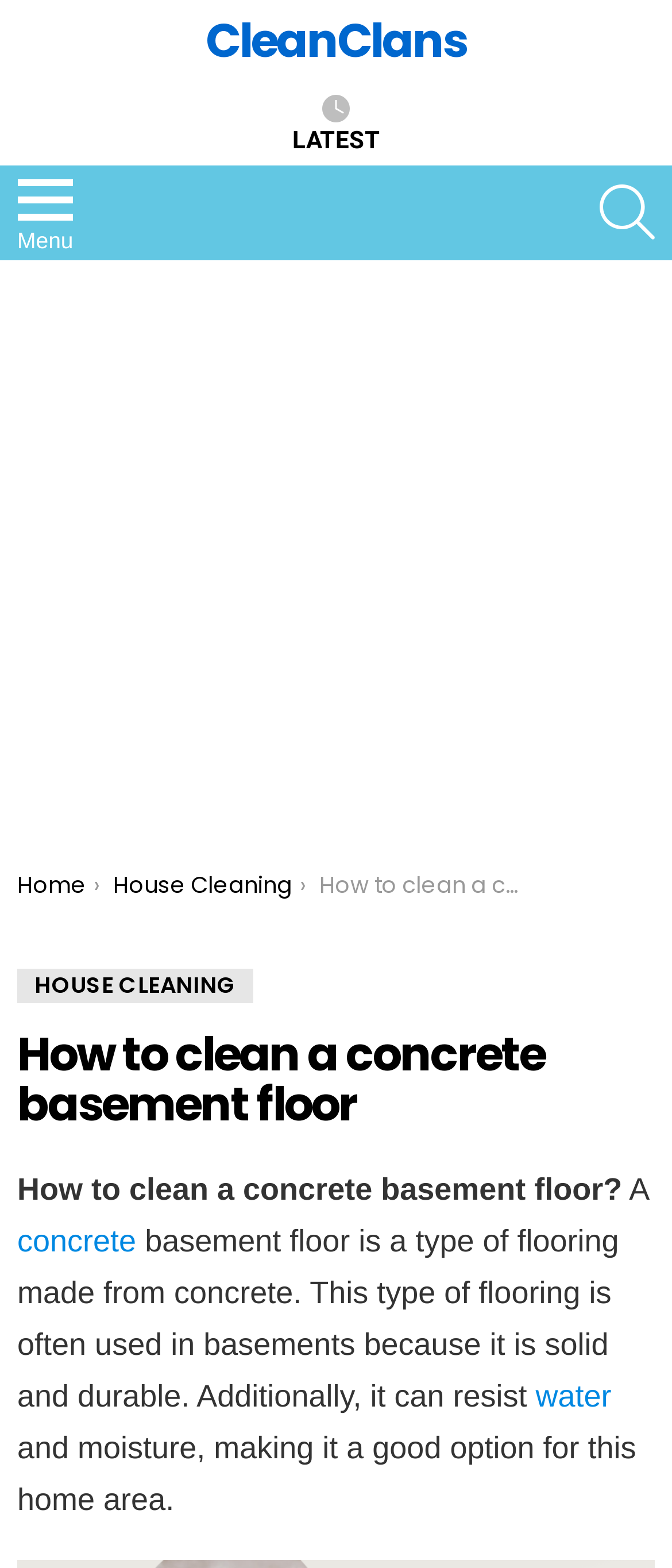Please locate and generate the primary heading on this webpage.

How to clean a concrete basement floor